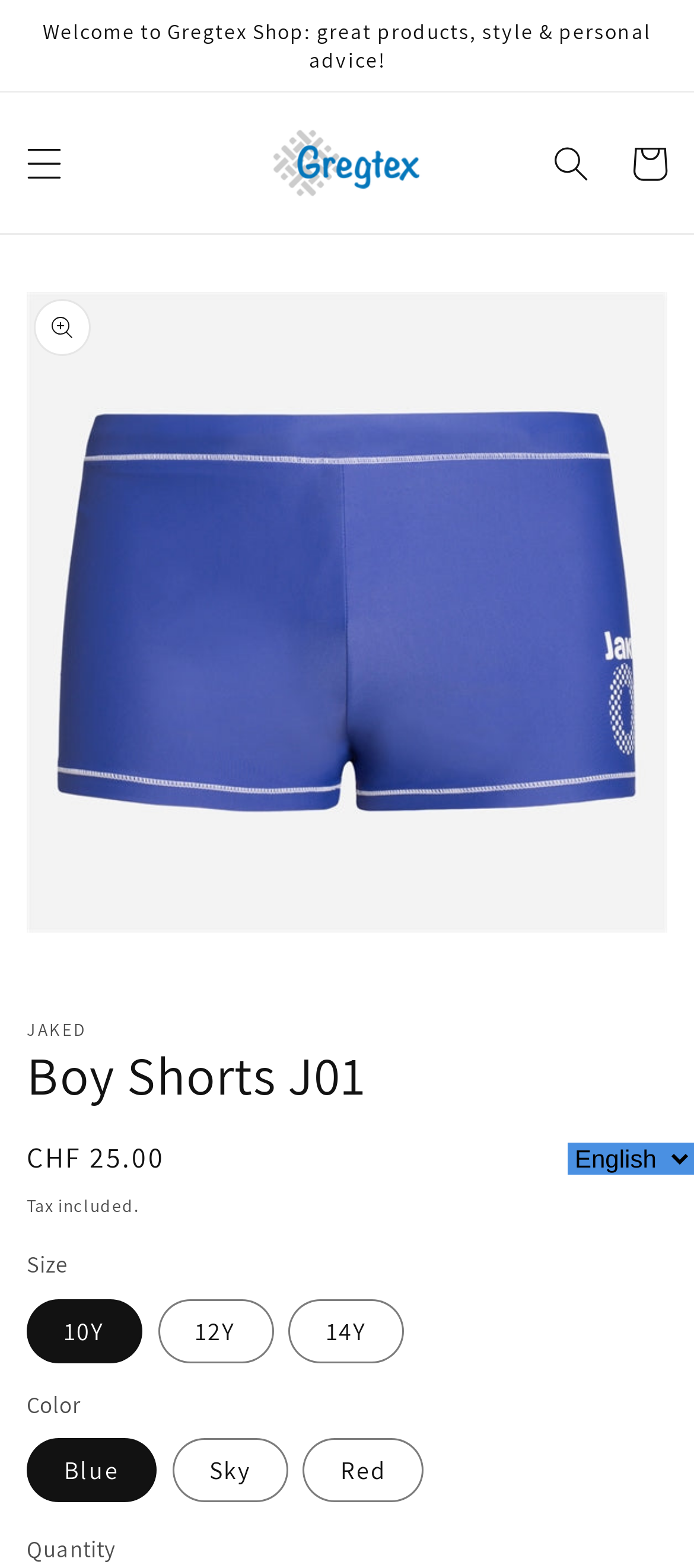Create an in-depth description of the webpage, covering main sections.

This webpage is about a product, specifically boy's solid color swim trunks, with a focus on the "Boy Shorts J01" model. At the top of the page, there is an announcement section with a welcome message and a menu button on the left side, accompanied by a logo image of "Gregtex-shop" on the right side. 

Below the announcement section, there is a navigation area with links to "Gregtex-shop" and "Cart" on the right side, and a search button on the far right. 

The main content of the page is a gallery viewer section, which takes up most of the page. Within this section, there is a product title "Boy Shorts J01" and a product description section below it. The product description section includes the regular price of CHF 25.00, with a note that tax is included. 

Underneath the product description, there are two groups of options: "Size" and "Color". The "Size" group has three radio buttons for different sizes: 10Y, 12Y, and 14Y, with 10Y being the default selection. The "Color" group also has three radio buttons for different colors: Blue, Sky, and Red, with Blue being the default selection. 

Finally, at the bottom of the page, there is a "Quantity" label and a combobox for selecting the quantity of the product.